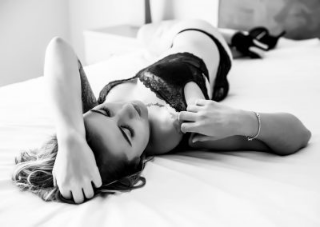Offer an in-depth description of the image shown.

A captivating black-and-white boudoir photograph featuring a woman elegantly posed on a bed. Her alluring expression and relaxed posture exude confidence, embodying the essence of empowerment celebrated in boudoir photography. Dressed in delicate lace lingerie, she is surrounded by soft bedding, enhancing the intimate atmosphere of the session. The image captures not only her beauty but also the spirit of embracing oneself, making it a perfect representation of the experiences offered by Jess Edwards Photography, which emphasizes confidence, fun, and self-appreciation in every session.